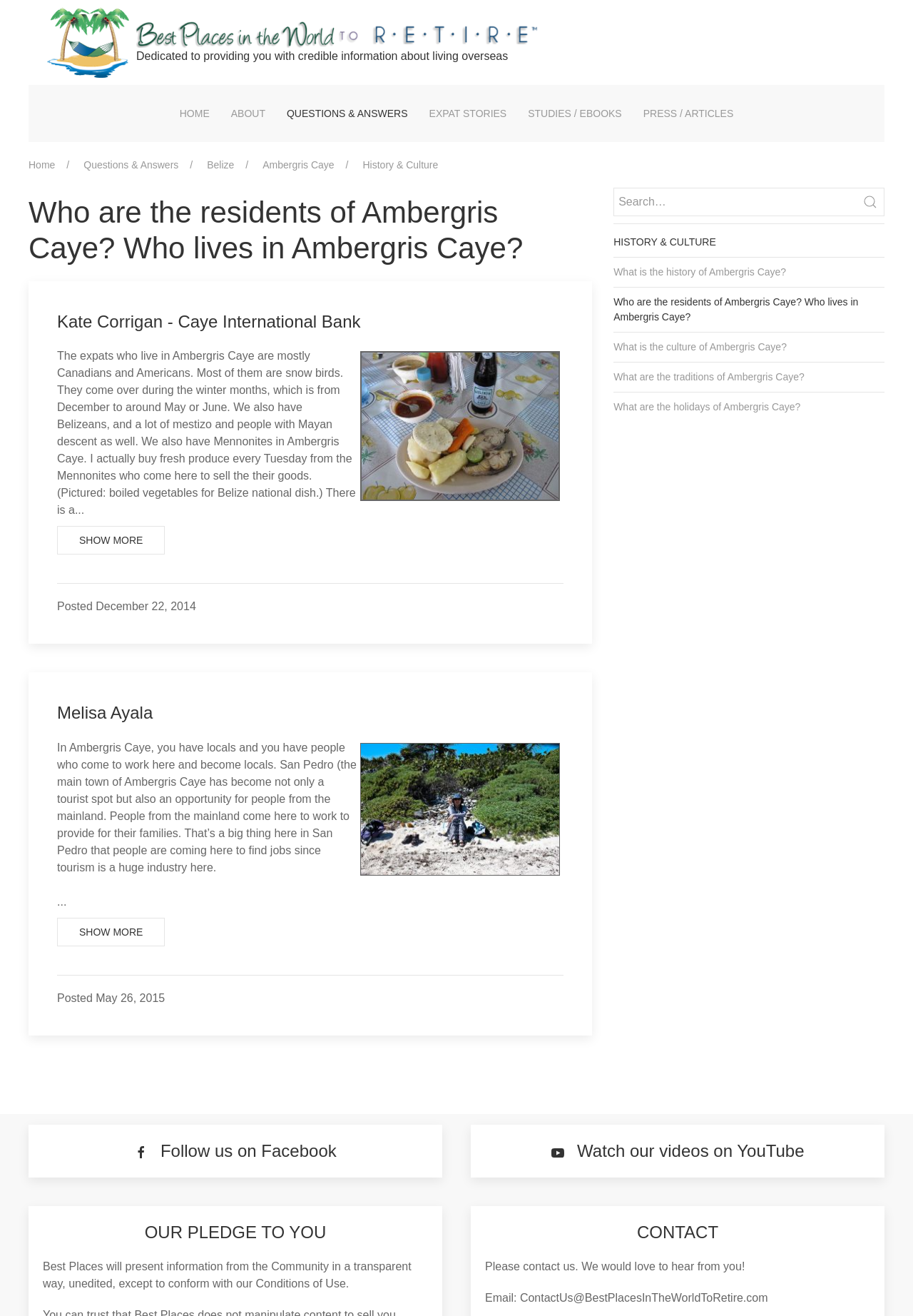Carefully examine the image and provide an in-depth answer to the question: What is the main industry in San Pedro, Ambergris Caye?

According to the webpage, tourism is a huge industry in San Pedro, Ambergris Caye, as mentioned in the text under the heading 'Melisa Ayala', which states that people from the mainland come to work in San Pedro to provide for their families.